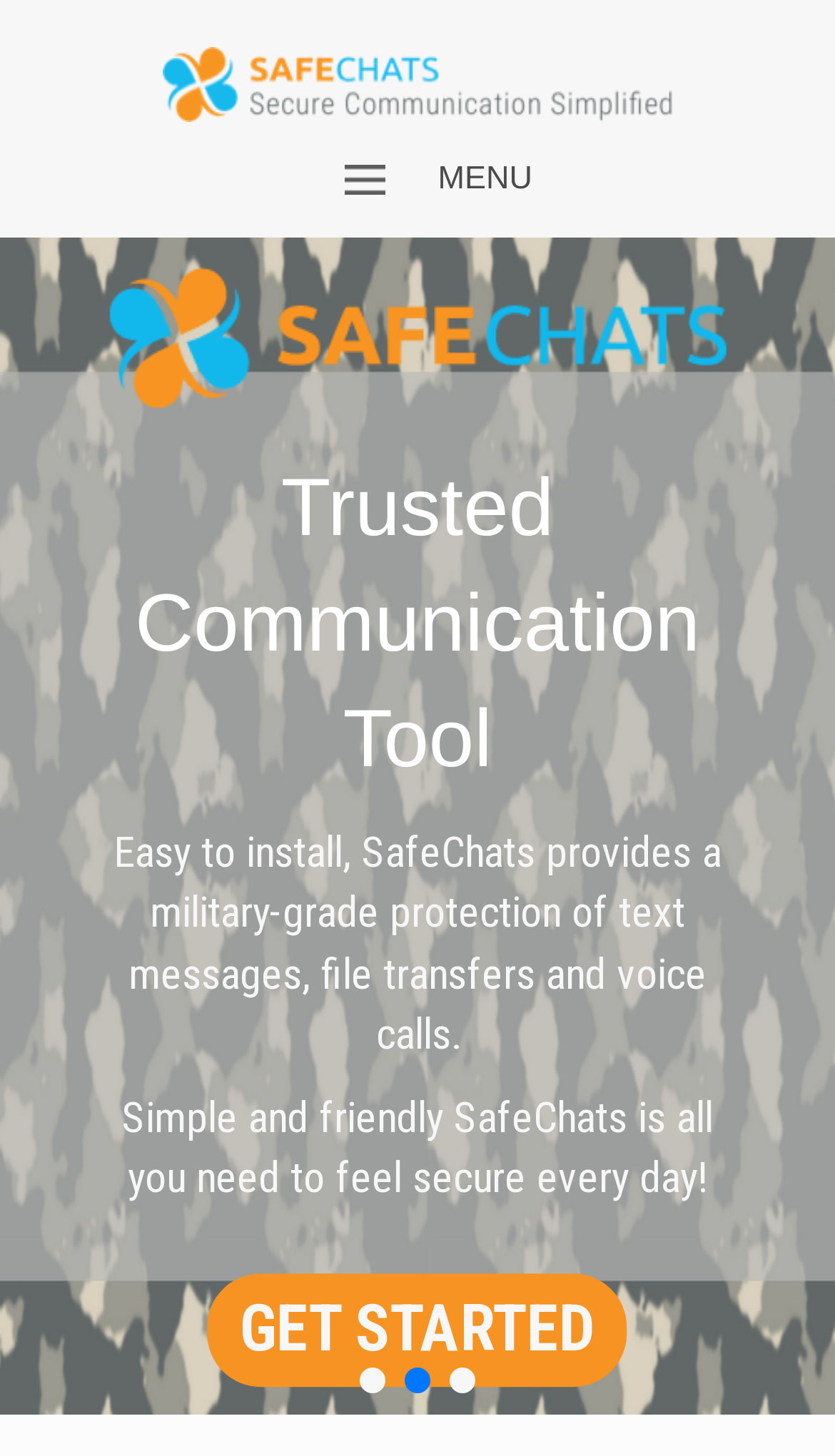What is the main purpose of the product?
Answer with a single word or phrase, using the screenshot for reference.

Secure solution for business